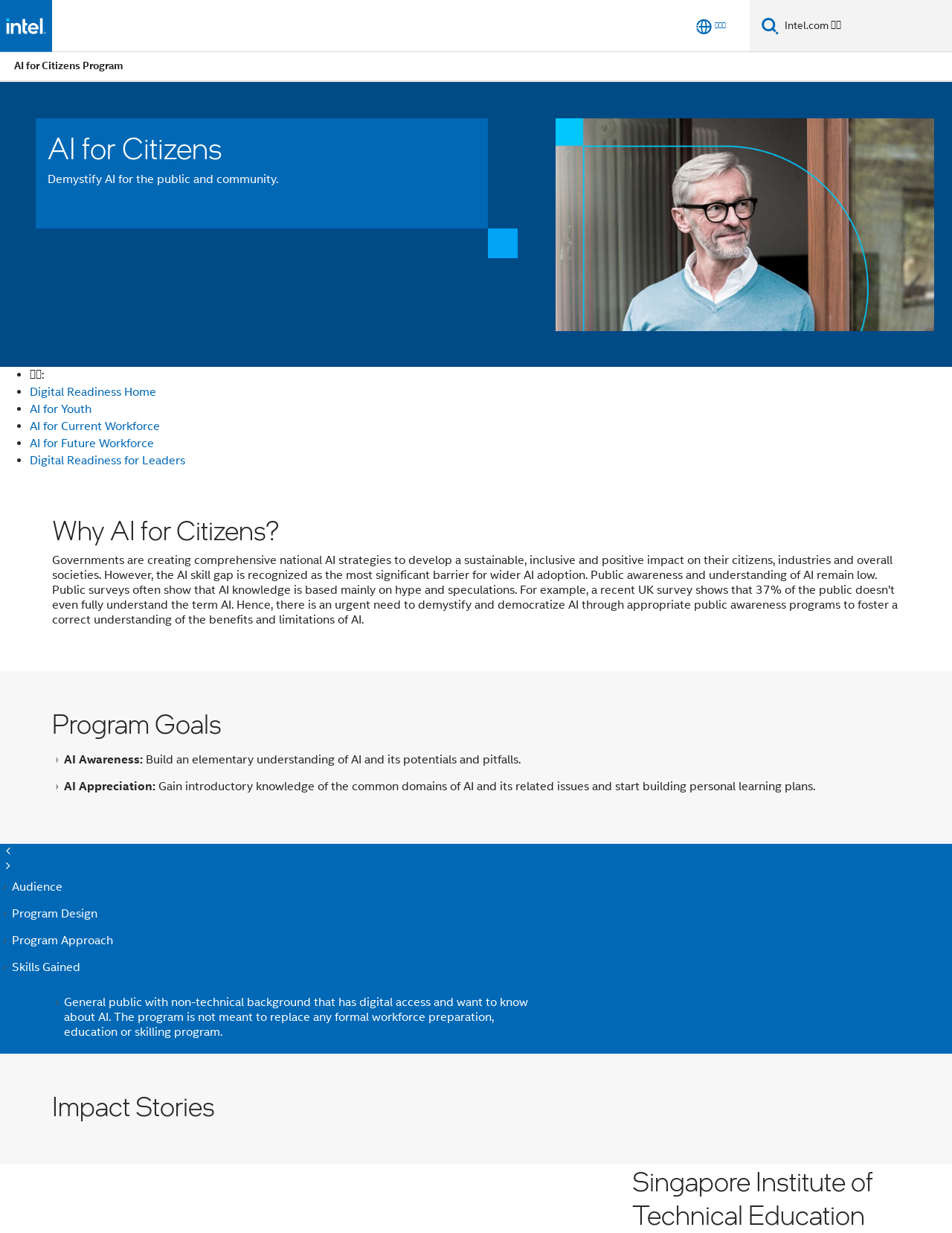Use a single word or phrase to answer the following:
What is the logo on the top left corner?

Intel logo